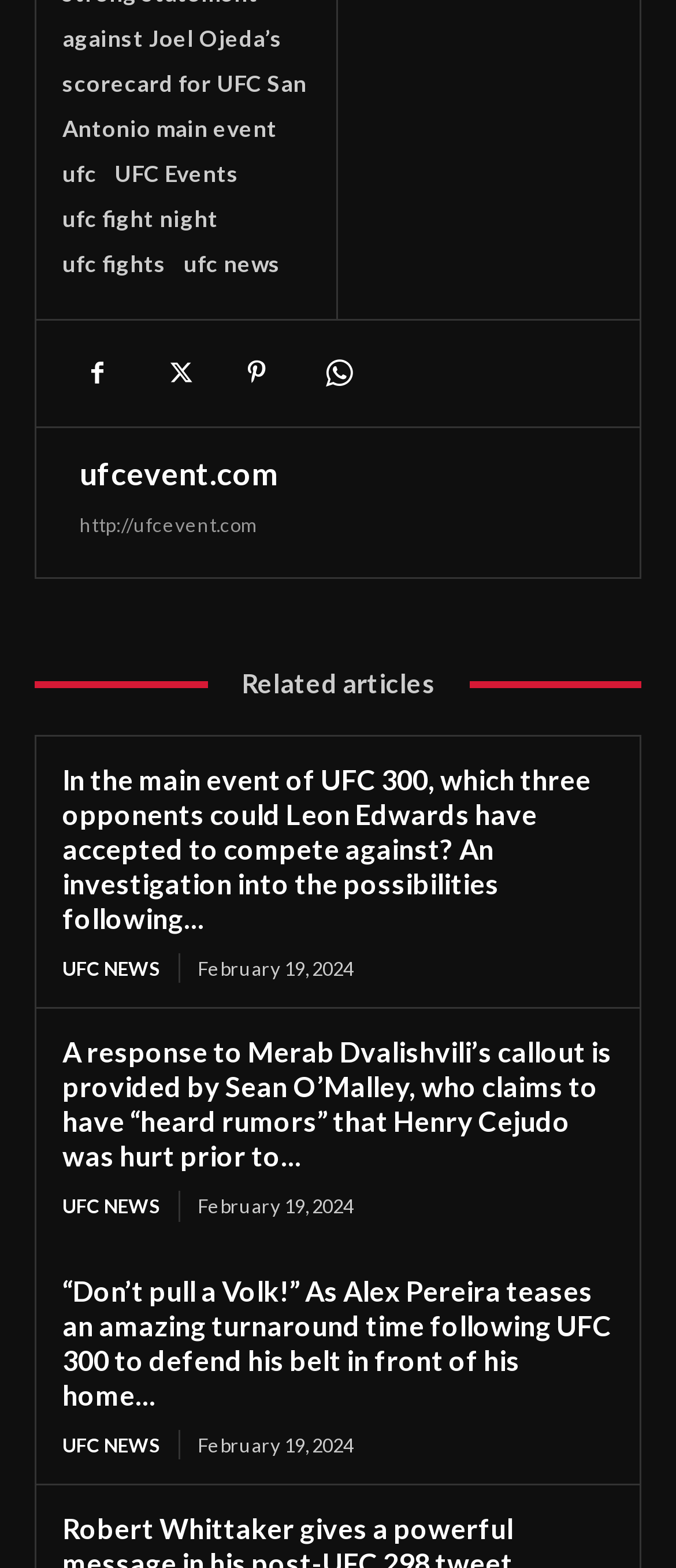Identify the bounding box coordinates of the clickable region necessary to fulfill the following instruction: "Read the article about Leon Edwards". The bounding box coordinates should be four float numbers between 0 and 1, i.e., [left, top, right, bottom].

[0.092, 0.487, 0.908, 0.597]